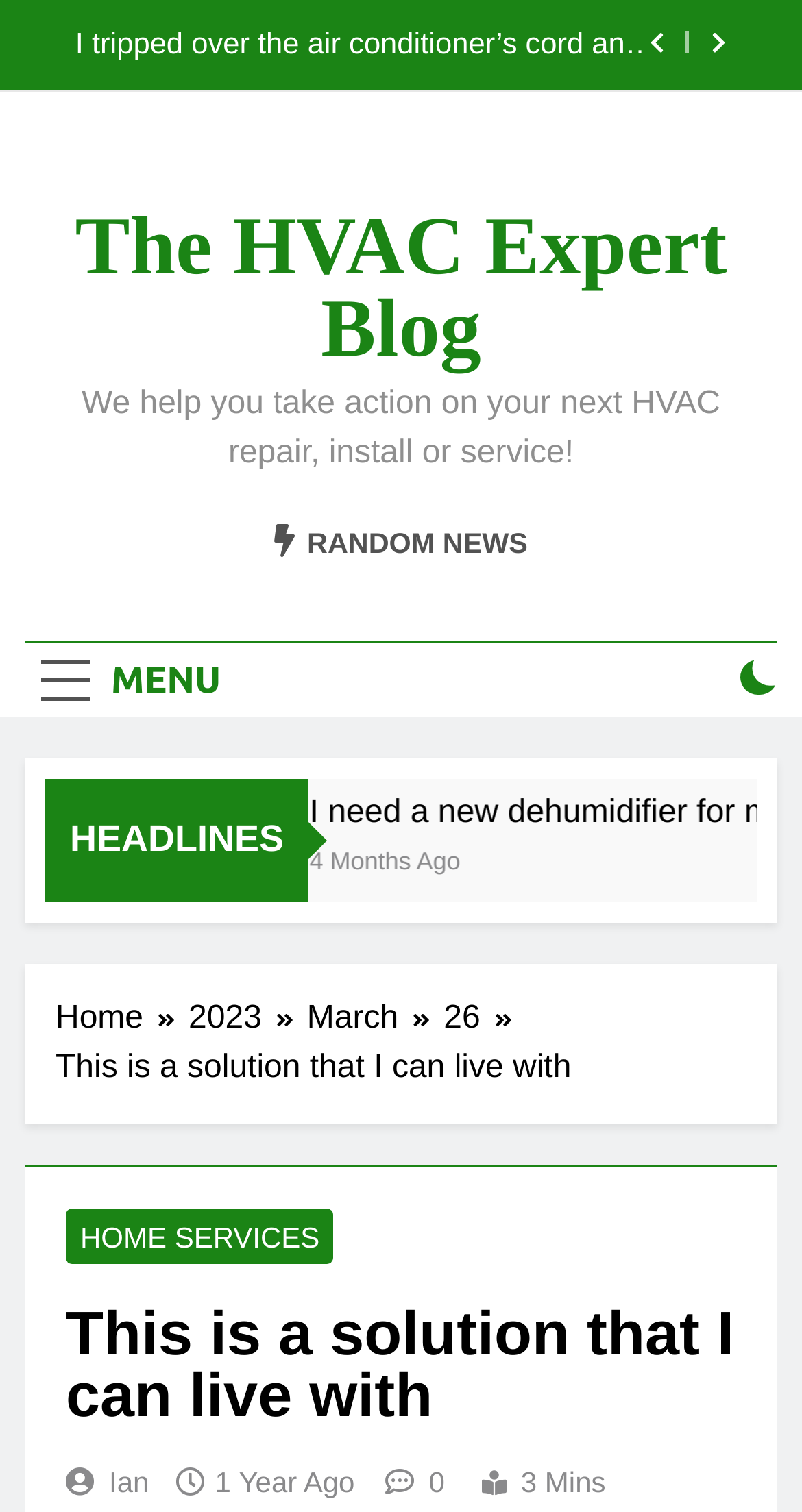Who wrote the article 'This is a solution that I can live with'?
Please give a detailed and elaborate answer to the question based on the image.

I found the link element with the text 'Ian' below the heading element with the text 'This is a solution that I can live with', which suggests that Ian is the author of the article.